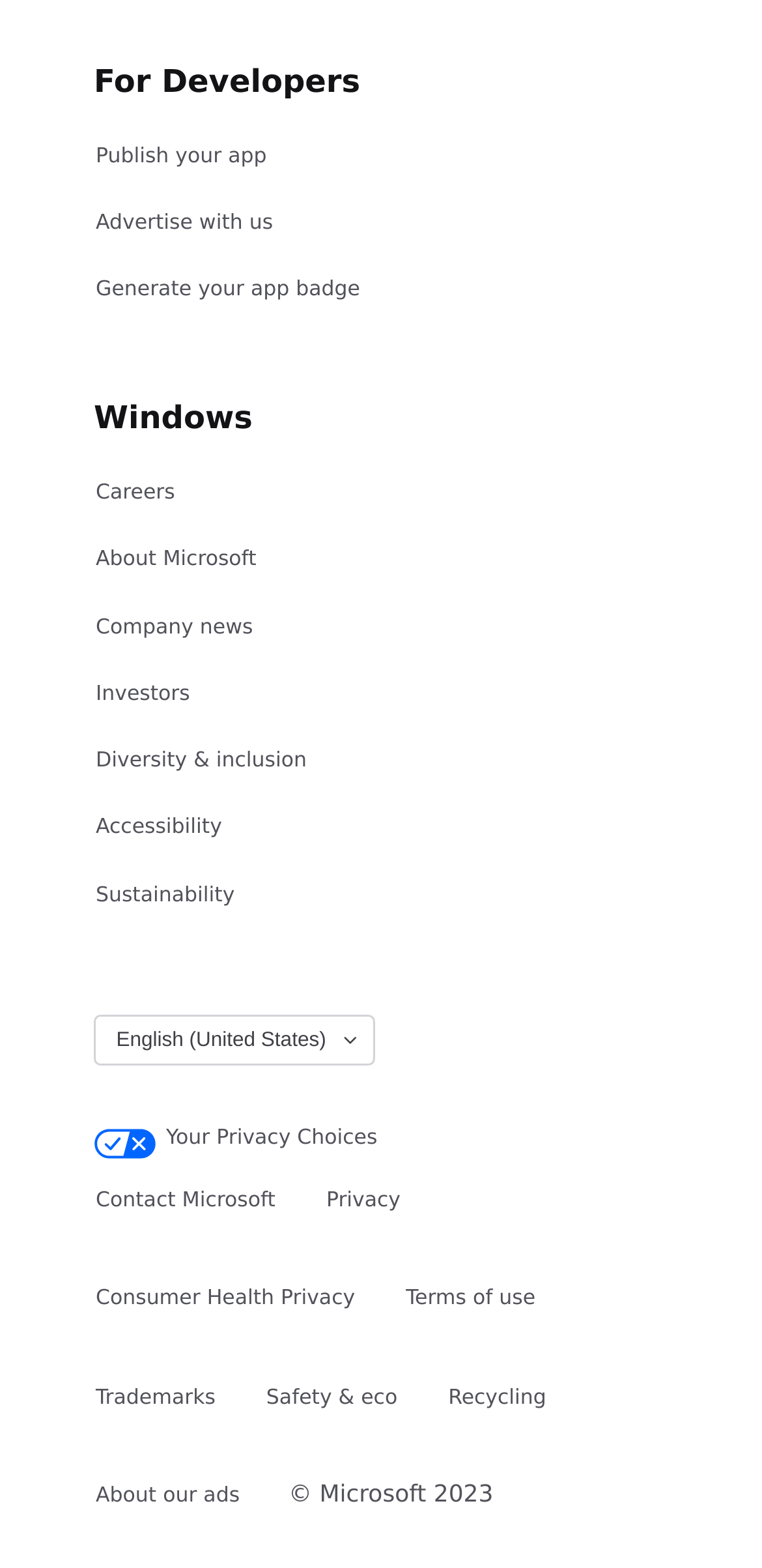Answer the question using only a single word or phrase: 
How many links are in the footer section?

10